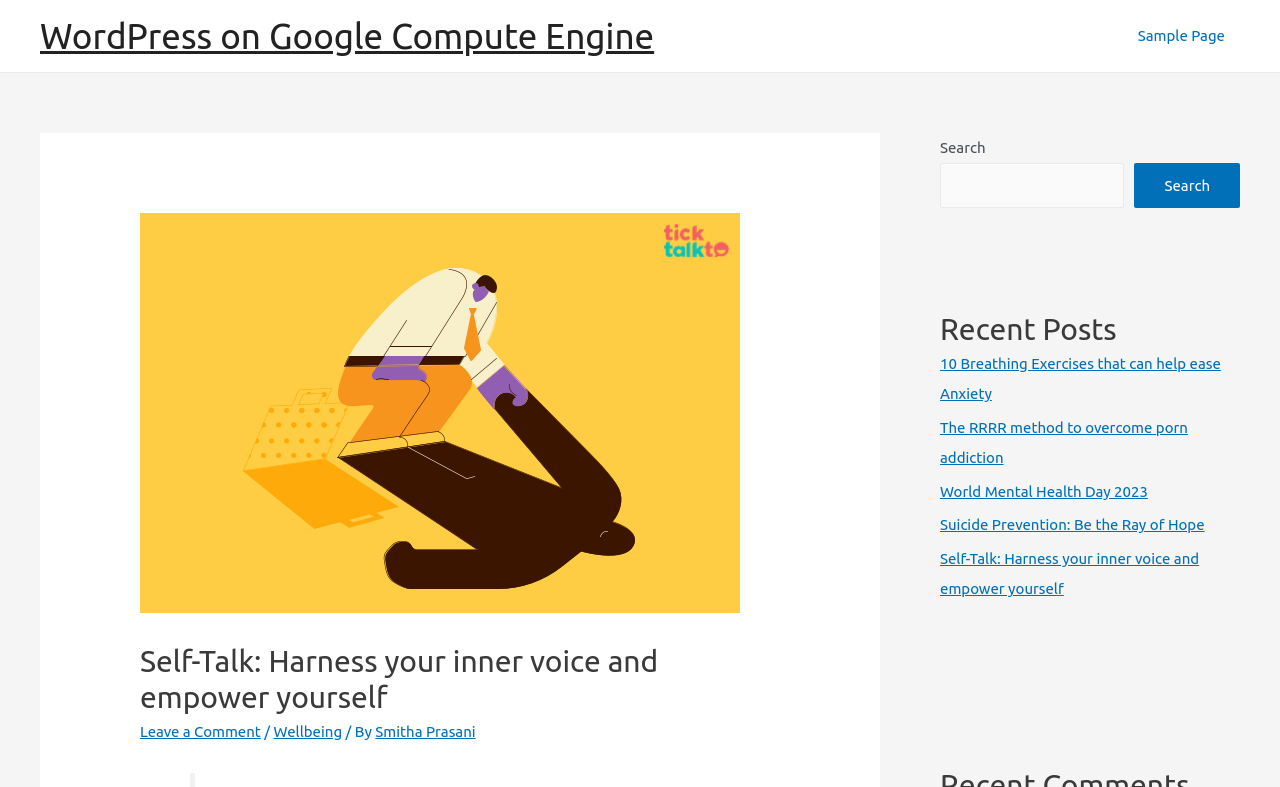How many recent posts are listed on the website?
Based on the image, provide your answer in one word or phrase.

4